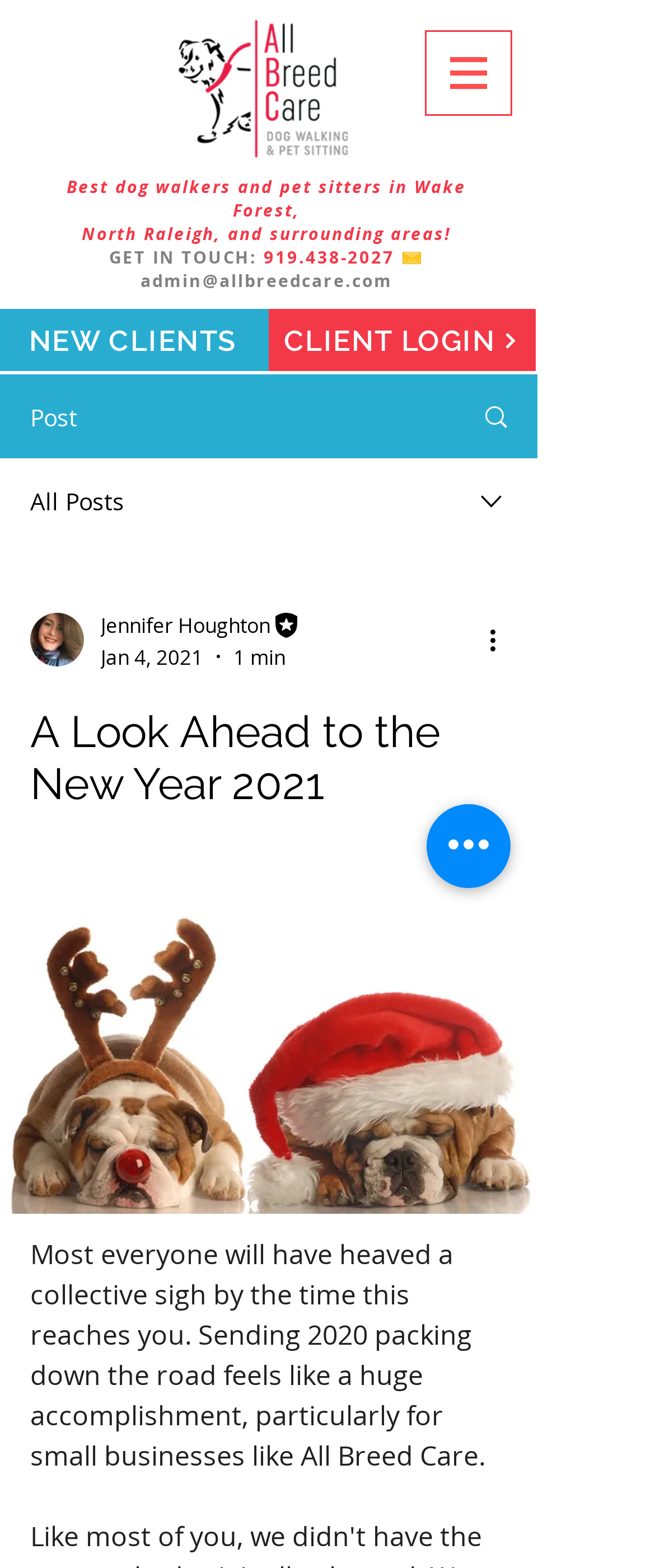Describe all the visual and textual components of the webpage comprehensively.

This webpage appears to be the homepage of a pet care business, All Breed Care, located in Wake Forest, North Raleigh, and surrounding areas. At the top of the page, there is a logo image of the company, accompanied by a navigation menu button on the right side. Below the logo, there are three links: "CLIENT LOGIN", "NEW CLIENTS", and a contact section with a phone number, email address, and a "GET IN TOUCH" label.

On the left side of the page, there is a sidebar with a heading "A Look Ahead to the New Year 2021" and a brief article or blog post below it. The article starts with the sentence "Most everyone will have heaved a collective sigh by the time this reaches you. Sending 2020 packing down the road feels like a huge accomplishment, particularly for small businesses like All Breed Care." The sidebar also contains a profile section with the writer's picture, name (Jennifer Houghton), title (Editor), and the date and time the article was published.

On the right side of the page, there are several buttons and links, including a "Post" button, an "All Posts" link, and a combobox with a dropdown menu. There is also a "More actions" button and a "Quick actions" button. At the bottom of the page, there is a "Open navigation menu" button.